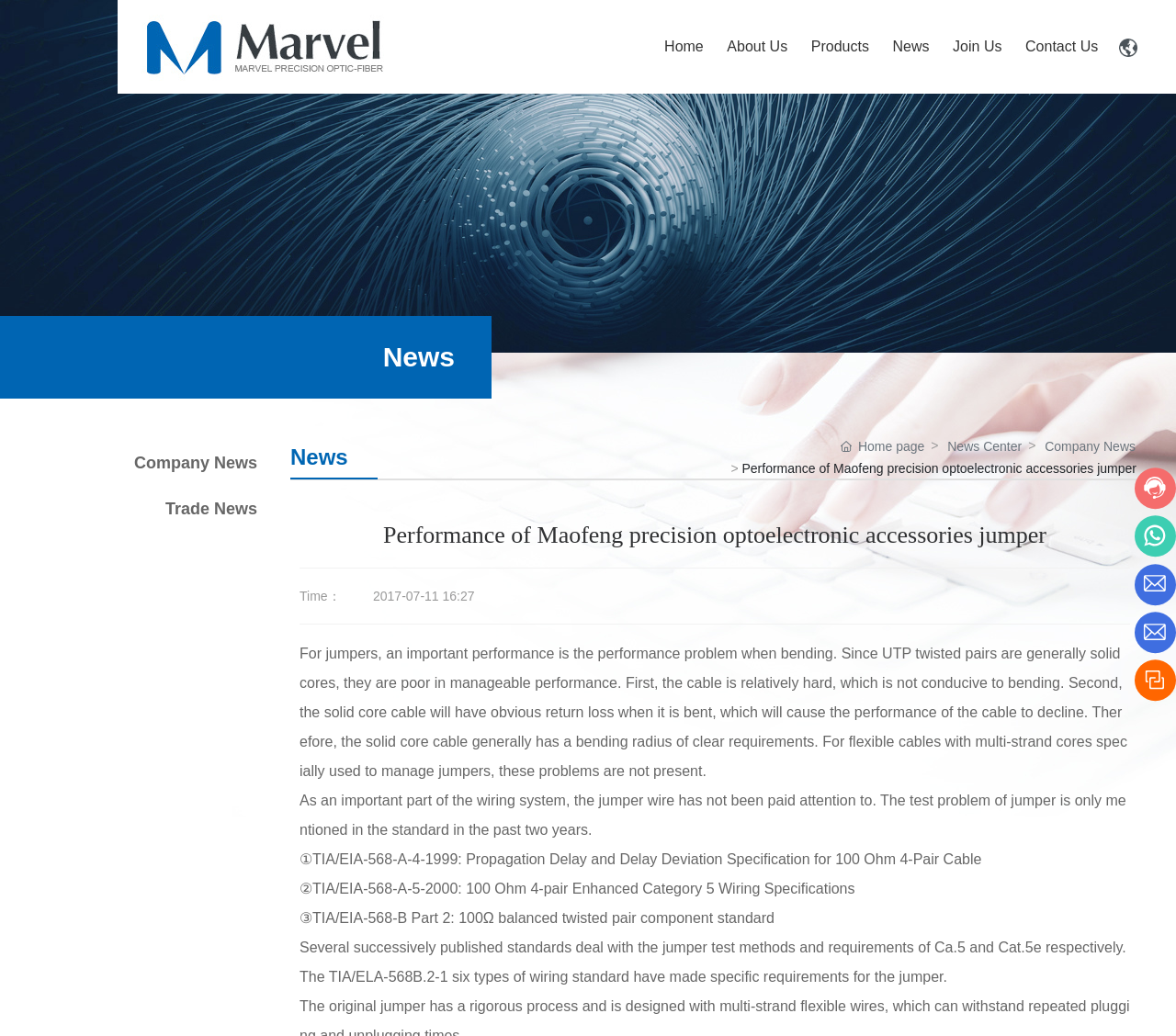Predict the bounding box coordinates of the UI element that matches this description: "News". The coordinates should be in the format [left, top, right, bottom] with each value between 0 and 1.

[0.749, 0.01, 0.8, 0.081]